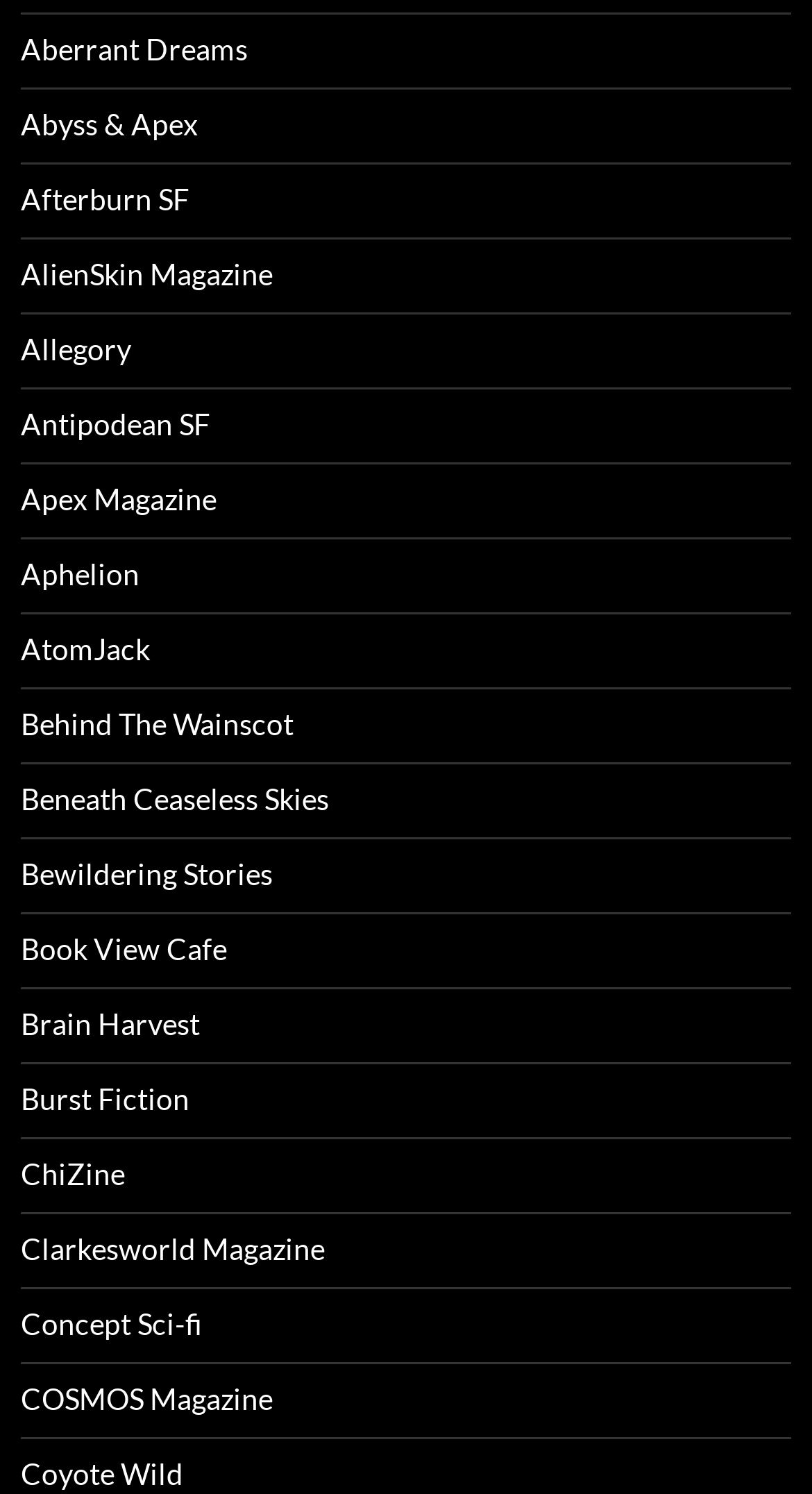Show the bounding box coordinates of the region that should be clicked to follow the instruction: "explore Behind The Wainscot."

[0.026, 0.473, 0.362, 0.496]